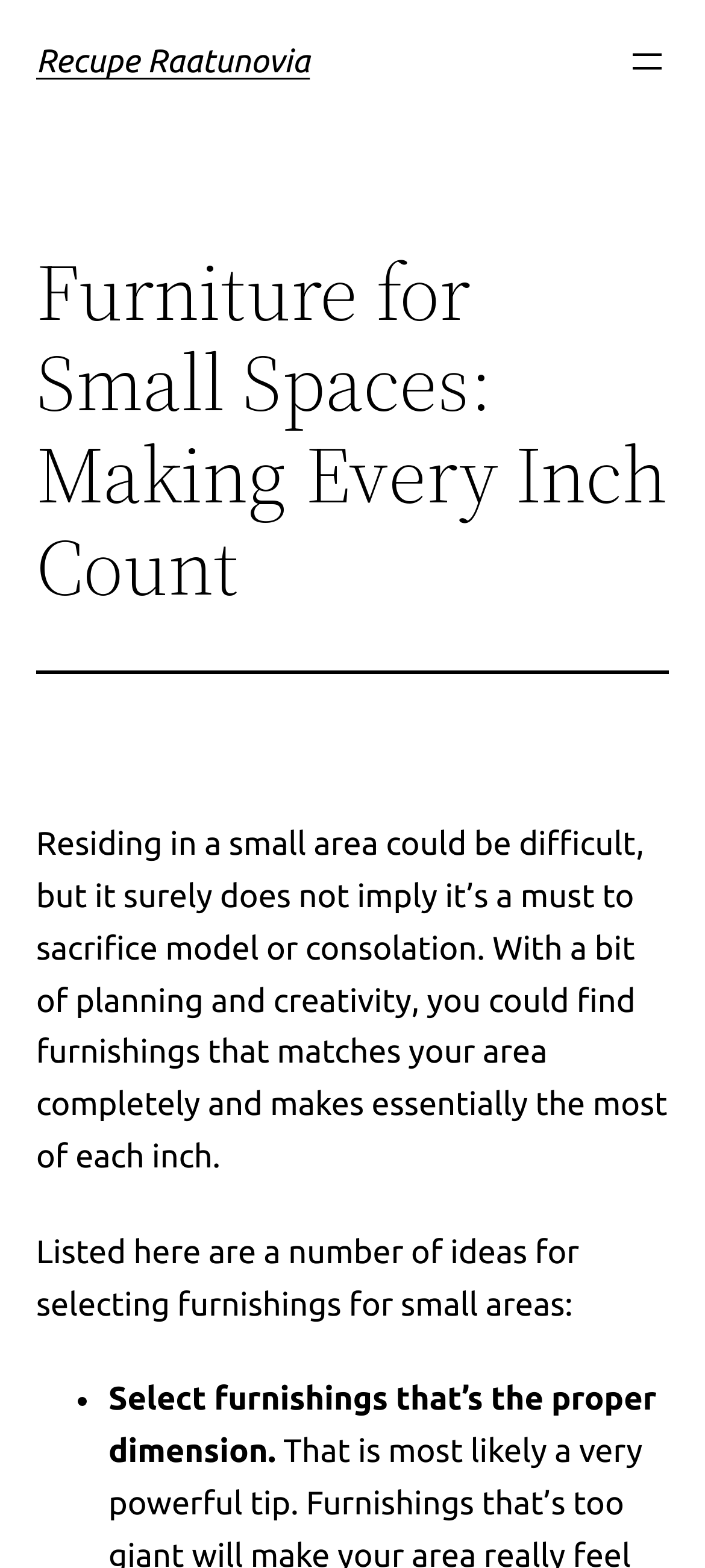How many ideas are listed for selecting furnishings for small areas?
Answer the question with a single word or phrase by looking at the picture.

At least one